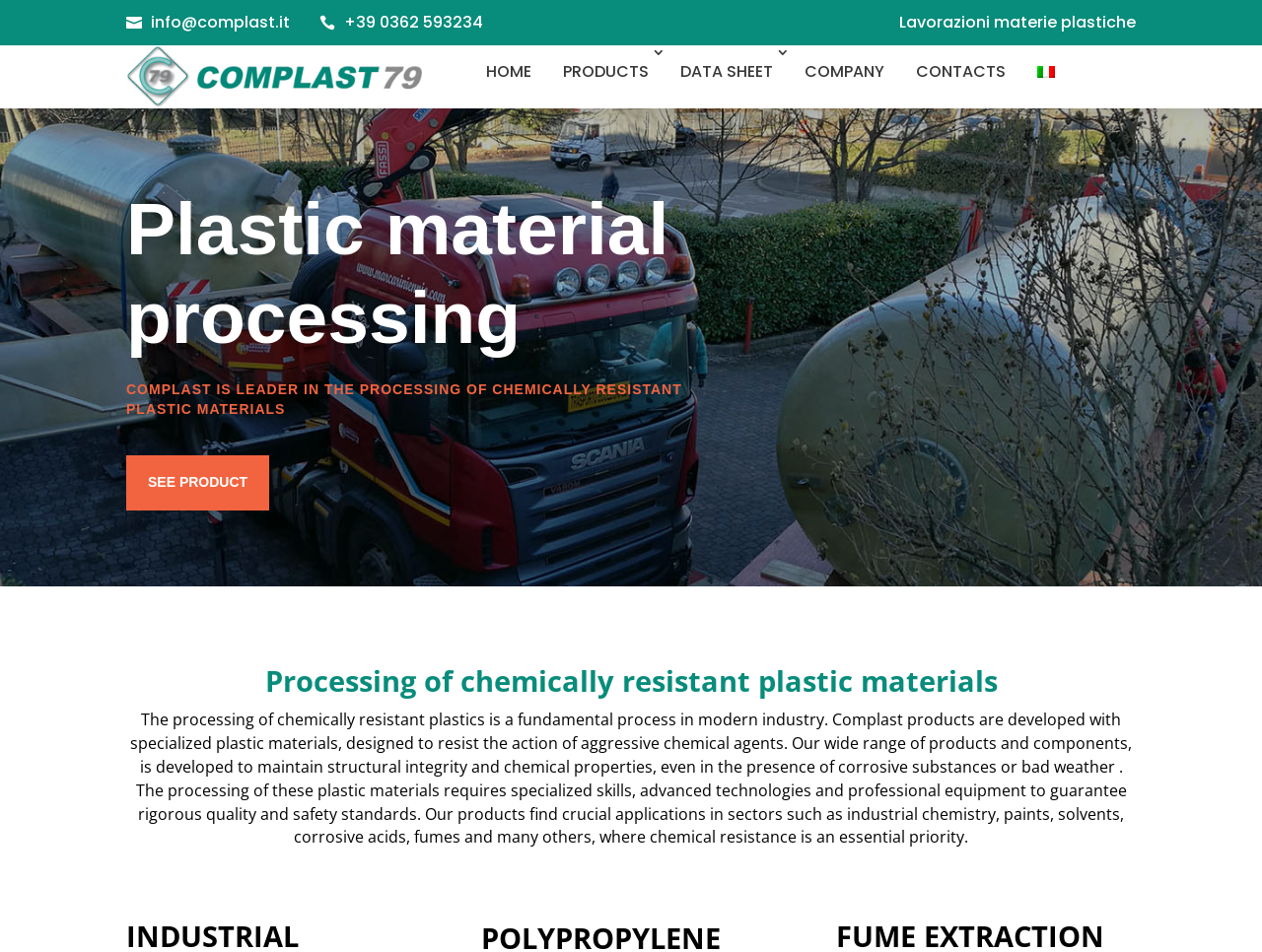Locate the primary headline on the webpage and provide its text.

Plastic material processing